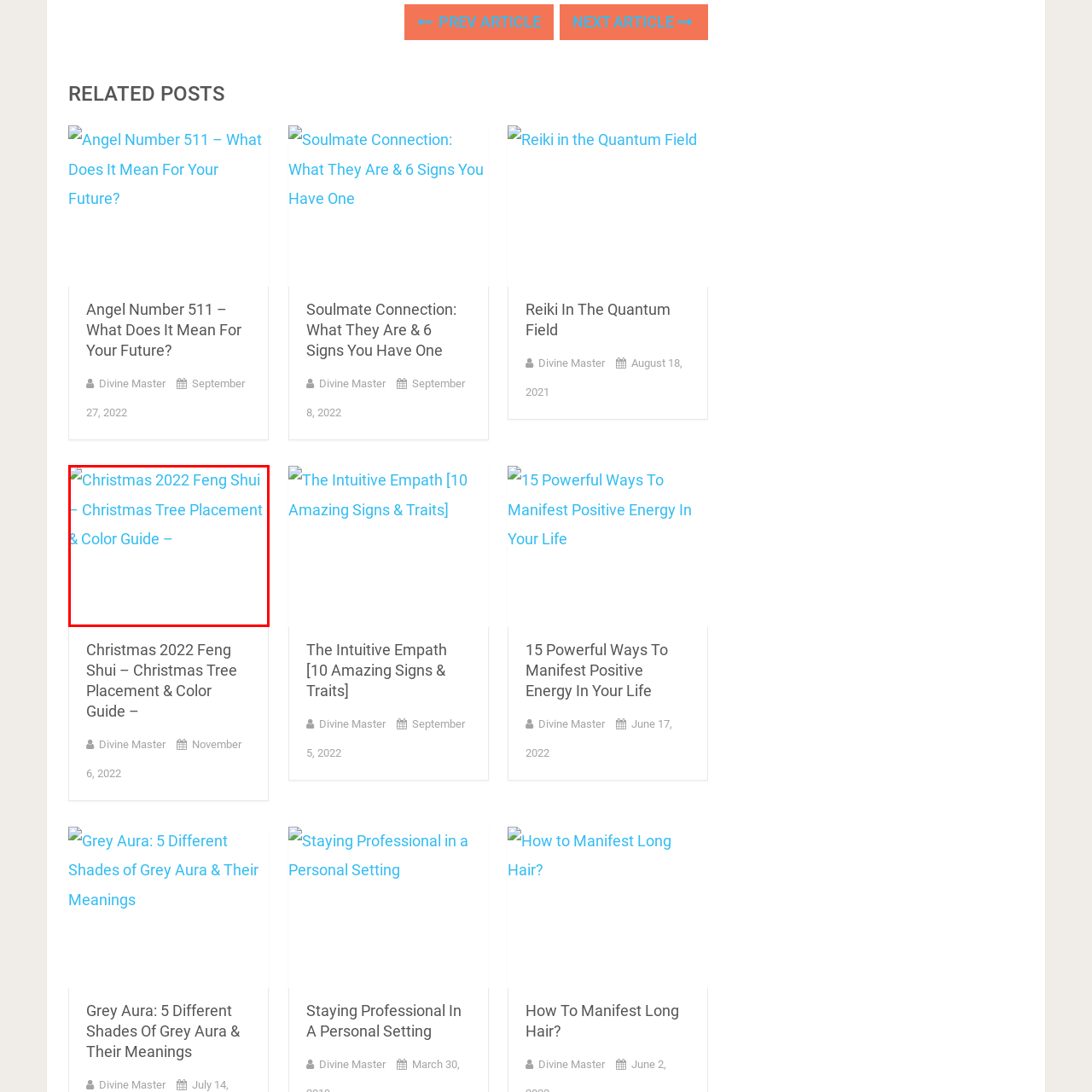Take a close look at the image outlined by the red bounding box and give a detailed response to the subsequent question, with information derived from the image: What is the focus of the article's decoration guide?

The focus of the article's decoration guide is on enhancing both the aesthetic appeal and positive energy of the holiday decor. The article provides a planned approach to decorating and arrangement, ensuring that the Christmas tree and decorations are placed in a way that promotes harmony and positivity.